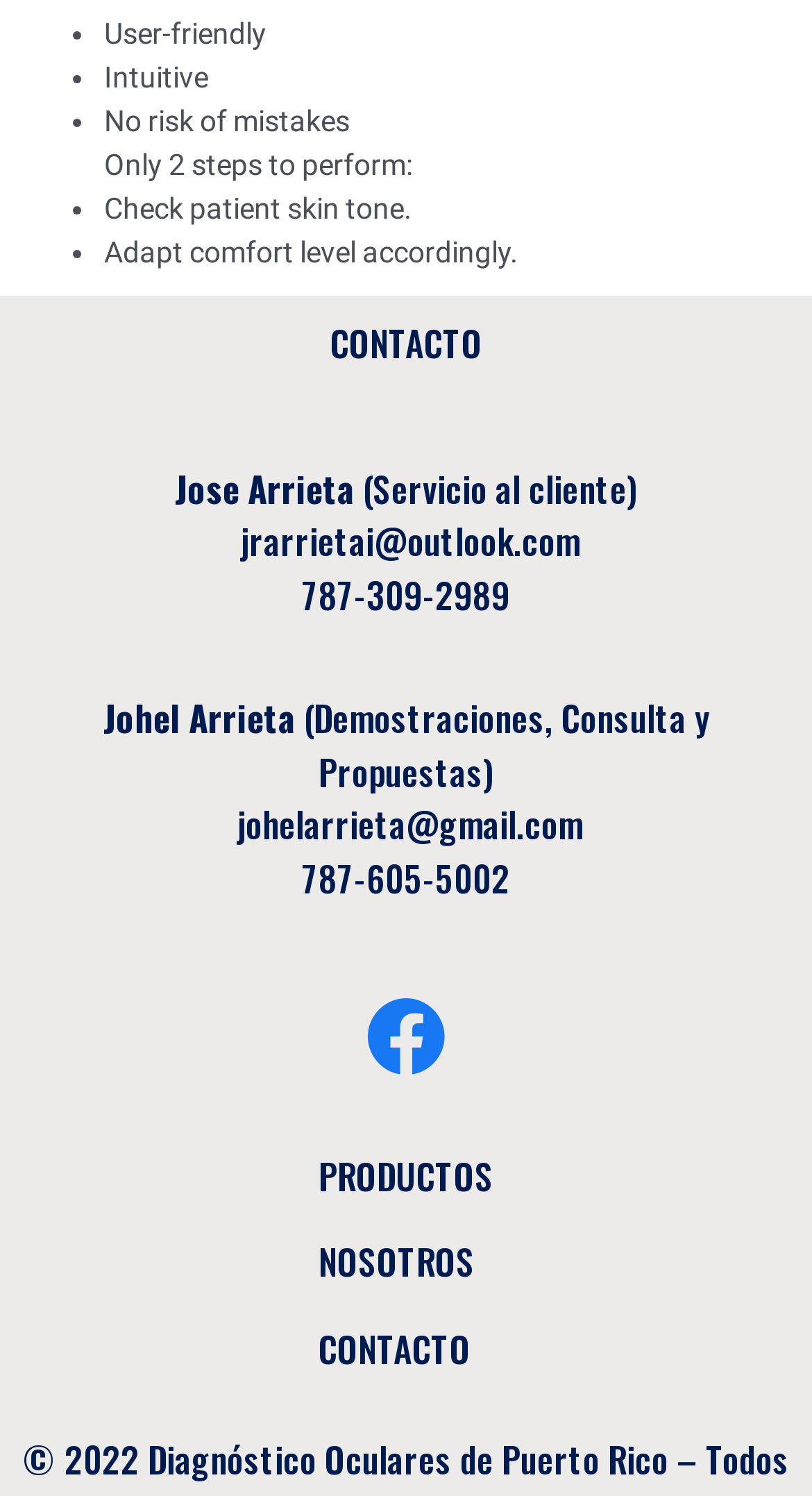Determine the bounding box of the UI component based on this description: "787-605-5002". The bounding box coordinates should be four float values between 0 and 1, i.e., [left, top, right, bottom].

[0.372, 0.569, 0.628, 0.604]